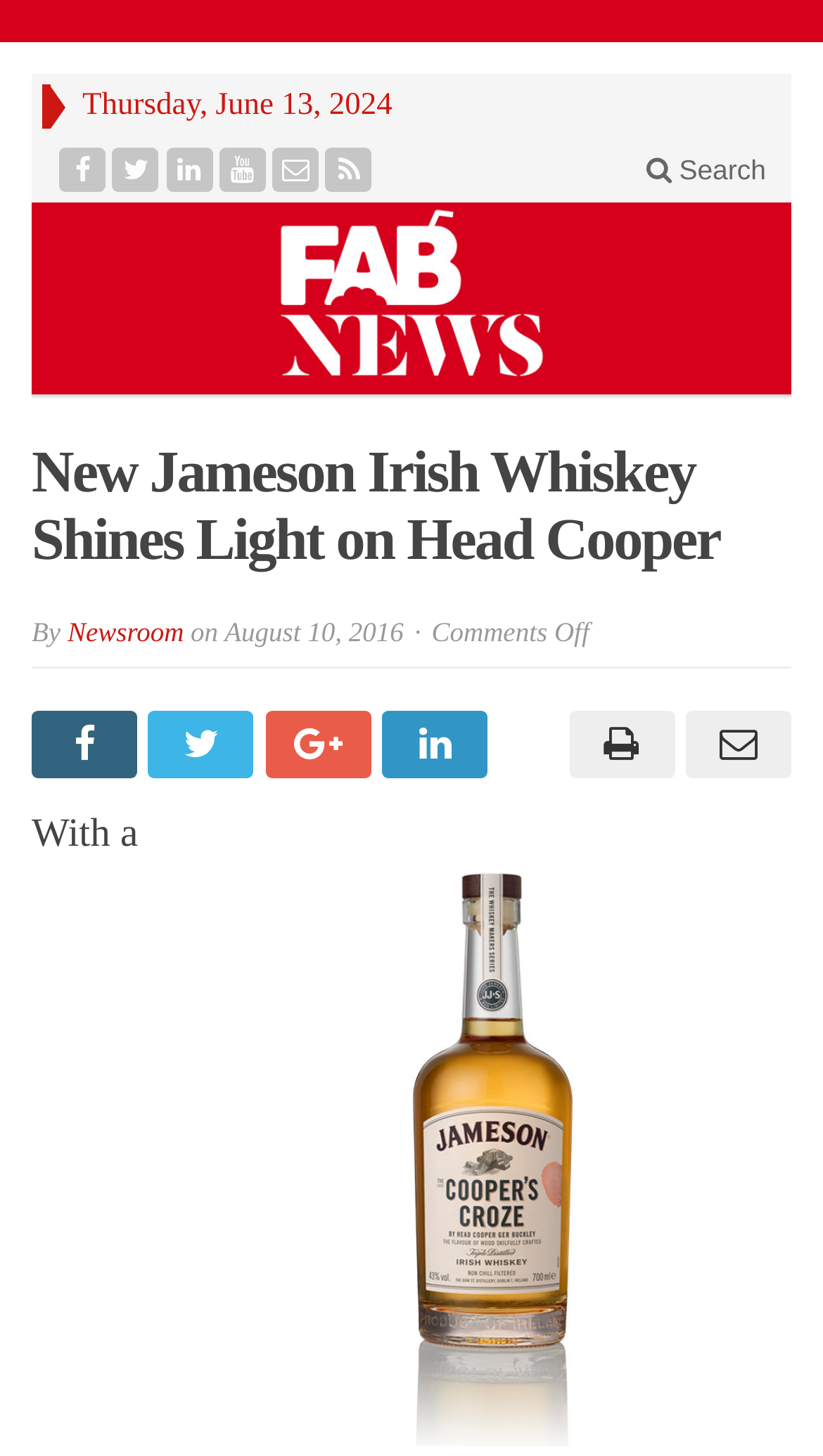Respond to the question below with a single word or phrase: What is the name of the news website?

FAB News